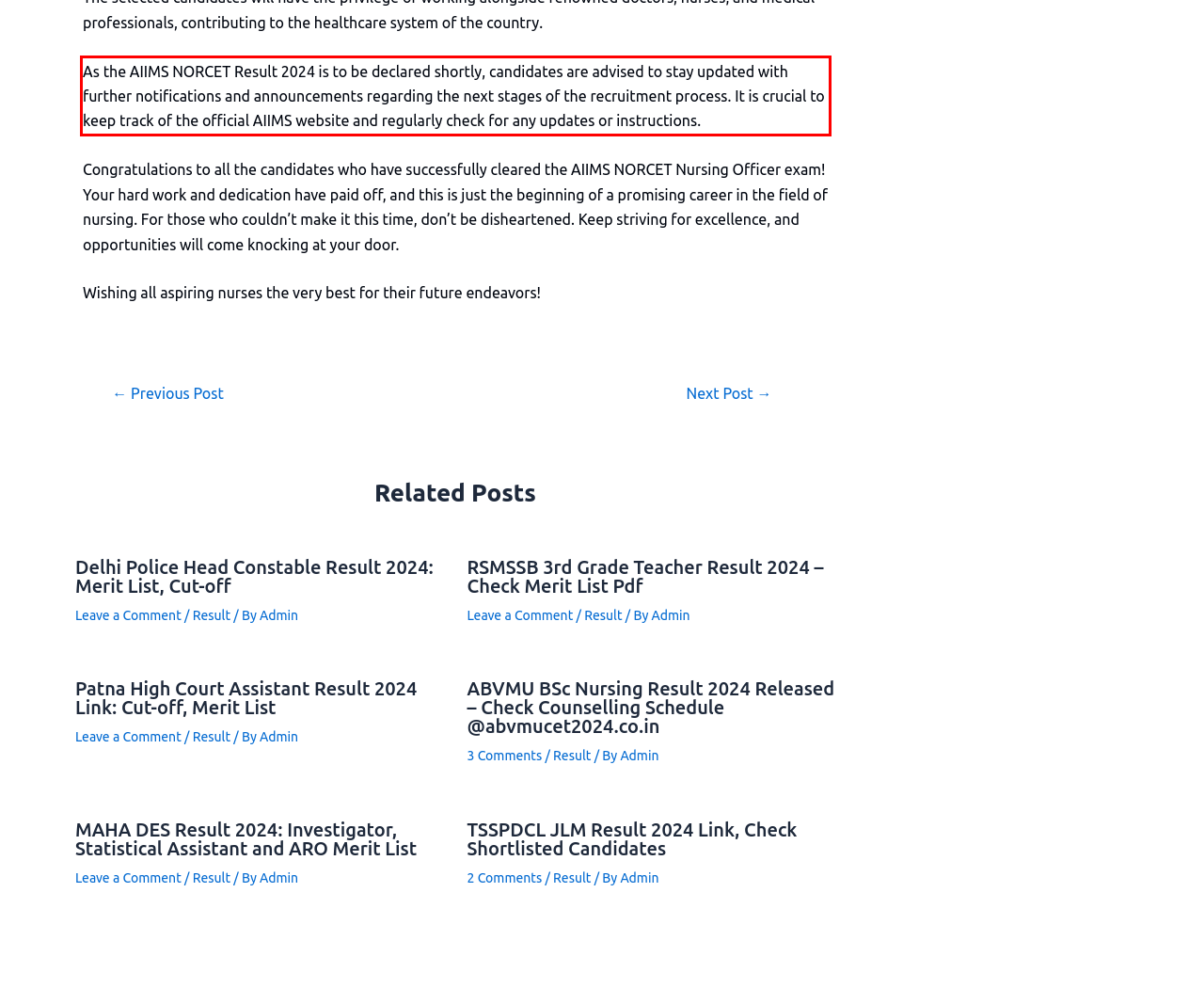Identify the text inside the red bounding box on the provided webpage screenshot by performing OCR.

As the AIIMS NORCET Result 2024 is to be declared shortly, candidates are advised to stay updated with further notifications and announcements regarding the next stages of the recruitment process. It is crucial to keep track of the official AIIMS website and regularly check for any updates or instructions.